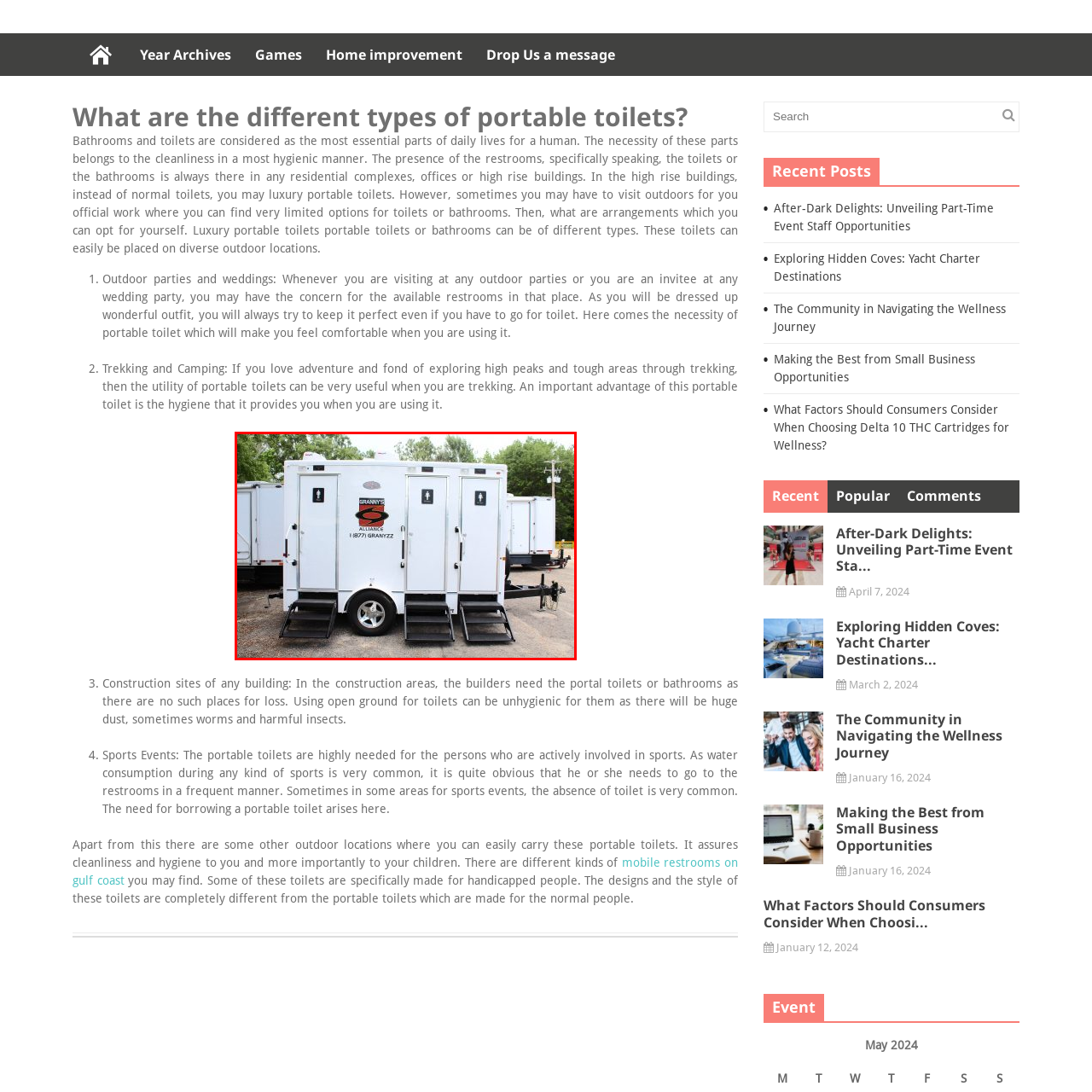Offer an in-depth description of the scene contained in the red rectangle.

The image features a mobile restroom trailer designed for outdoor events, showcasing three separate restroom entrances. Each entrance is equipped with clear gender identification symbols on the doors, ensuring easy accessibility for users. The trailer's exterior is adorned with a logo stating "Granny's Alliance," accompanied by a contact number, indicating a service dedicated to providing clean and functional portable toilet facilities. Set against a backdrop of greenery, this mobile unit emphasizes convenience and hygiene for gatherings such as outdoor weddings, parties, and construction sites, where traditional restroom access may be limited. The structure is mounted on wheels, highlighting its portability for various locations and events.